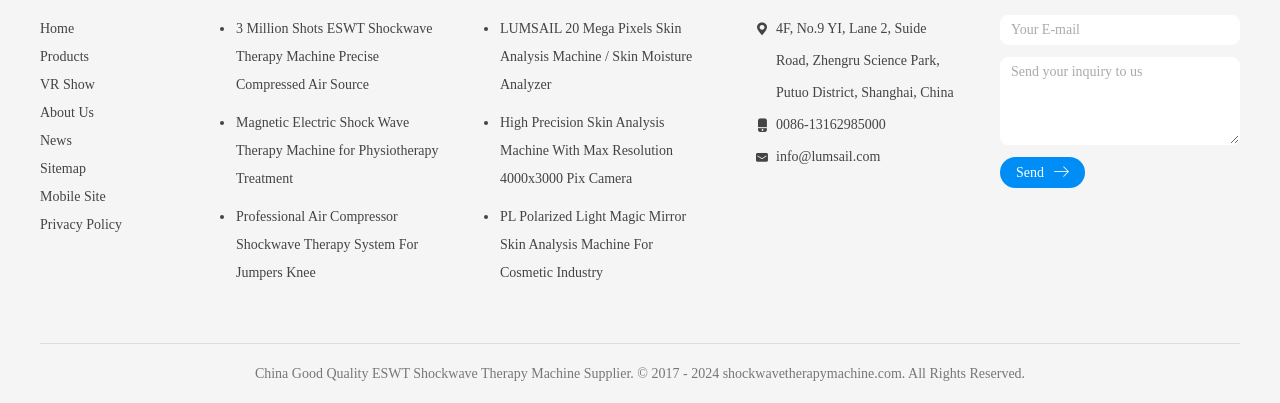Determine the bounding box coordinates for the area you should click to complete the following instruction: "Contact us via info@lumsail.com".

[0.584, 0.355, 0.75, 0.434]